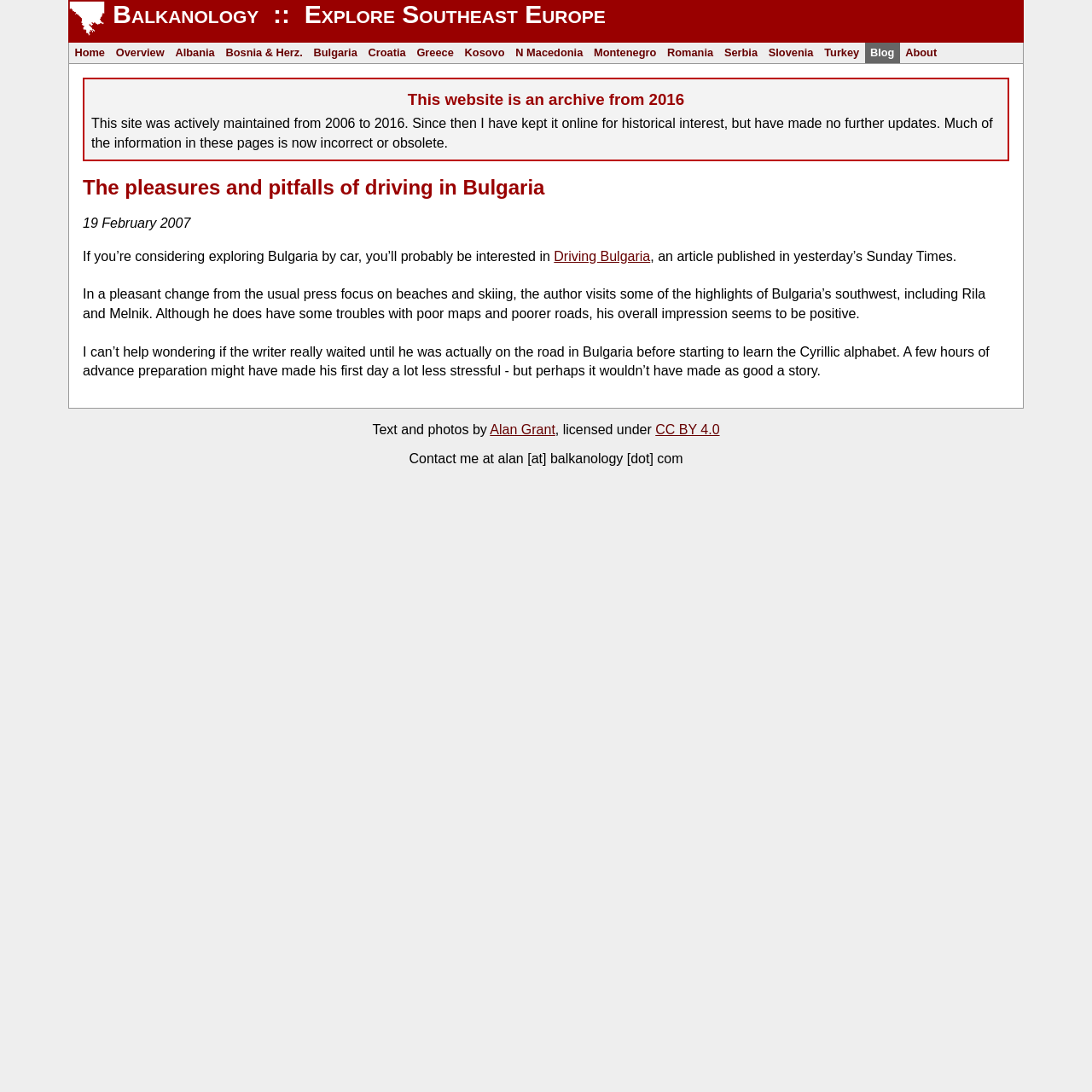Who is the author of the article 'The pleasures and pitfalls of driving in Bulgaria'?
Analyze the screenshot and provide a detailed answer to the question.

I found the author's name 'Alan Grant' mentioned at the bottom of the article 'The pleasures and pitfalls of driving in Bulgaria', along with a link to contact him.